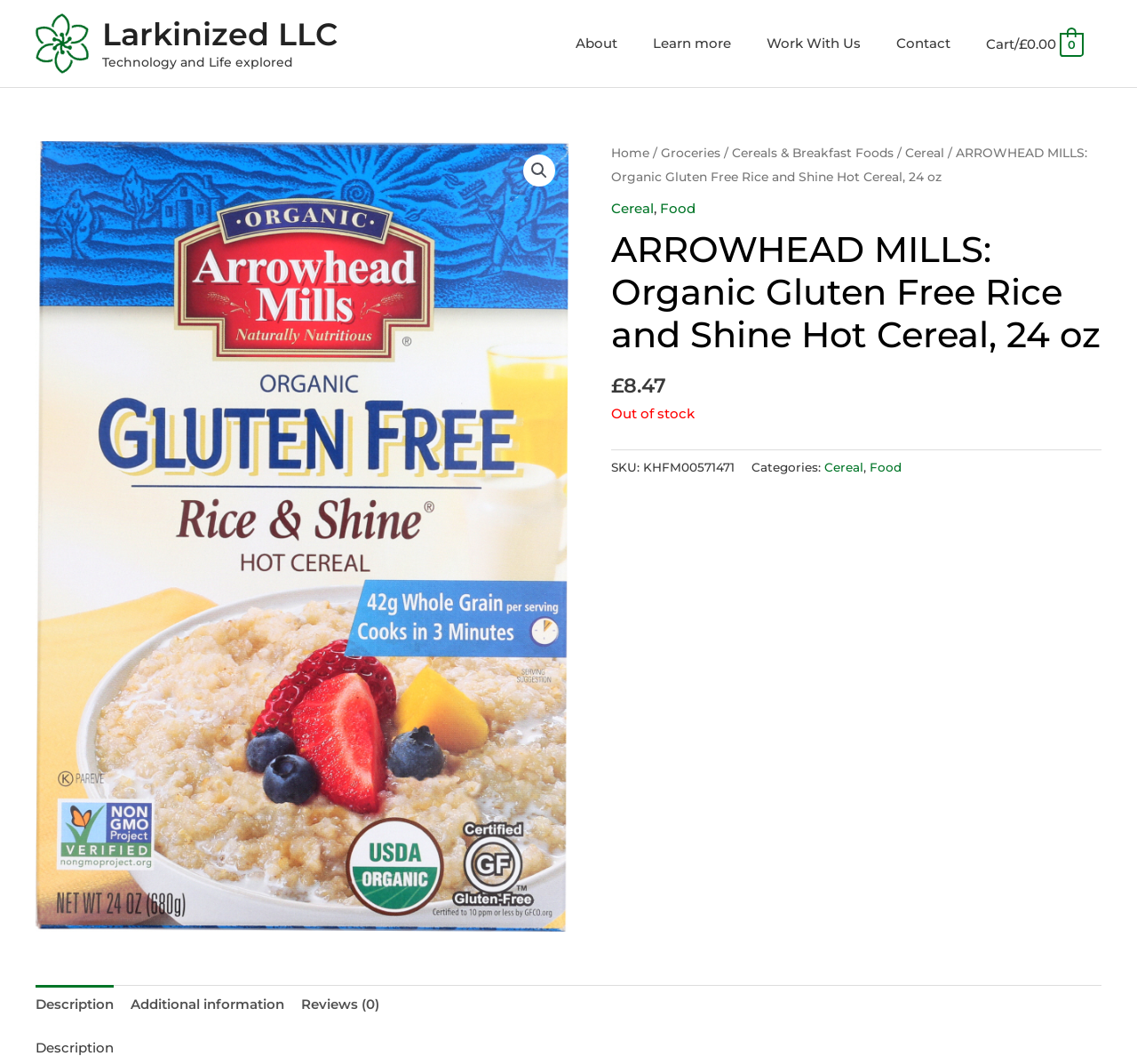Answer the question with a brief word or phrase:
What is the current stock status of the product?

Out of stock